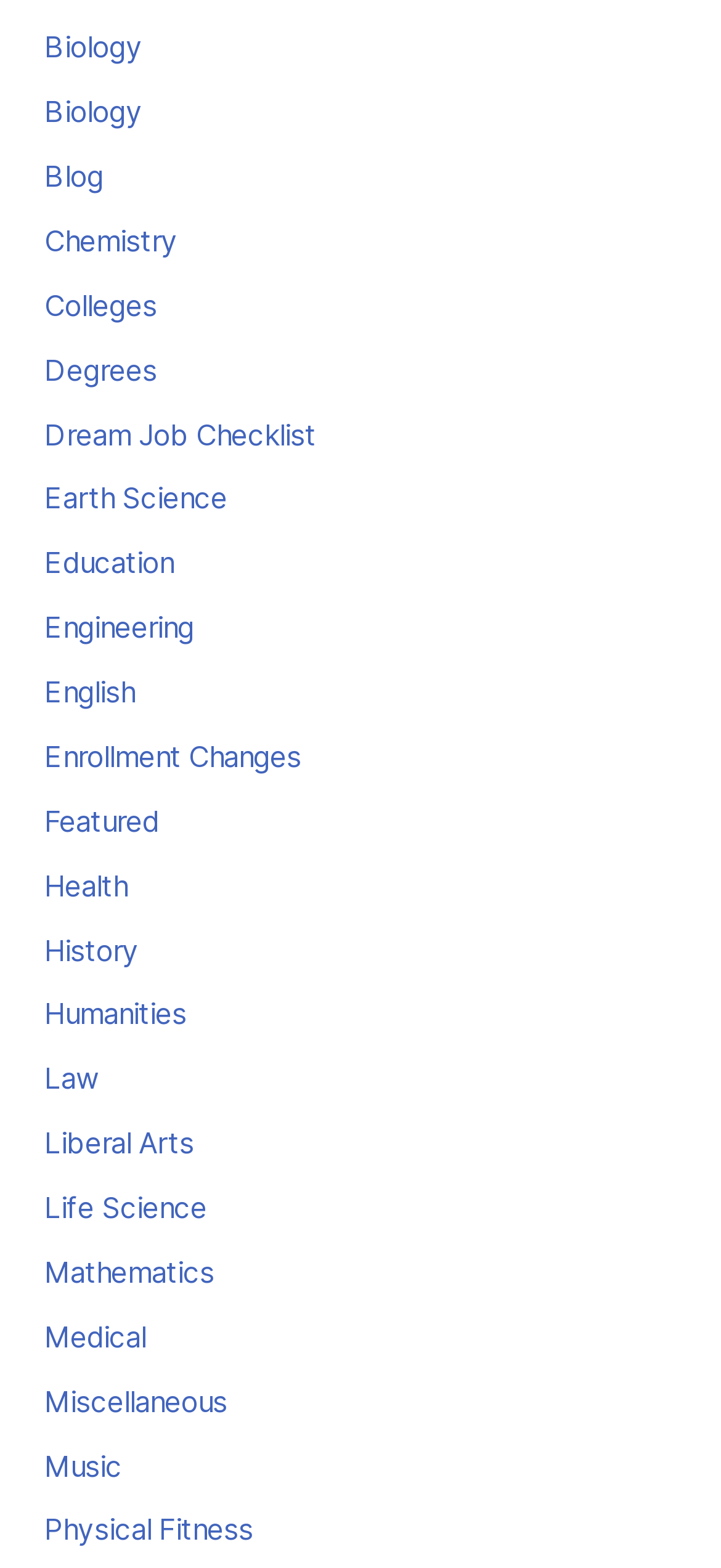Determine the bounding box coordinates for the clickable element required to fulfill the instruction: "learn Mathematics". Provide the coordinates as four float numbers between 0 and 1, i.e., [left, top, right, bottom].

[0.061, 0.8, 0.297, 0.823]